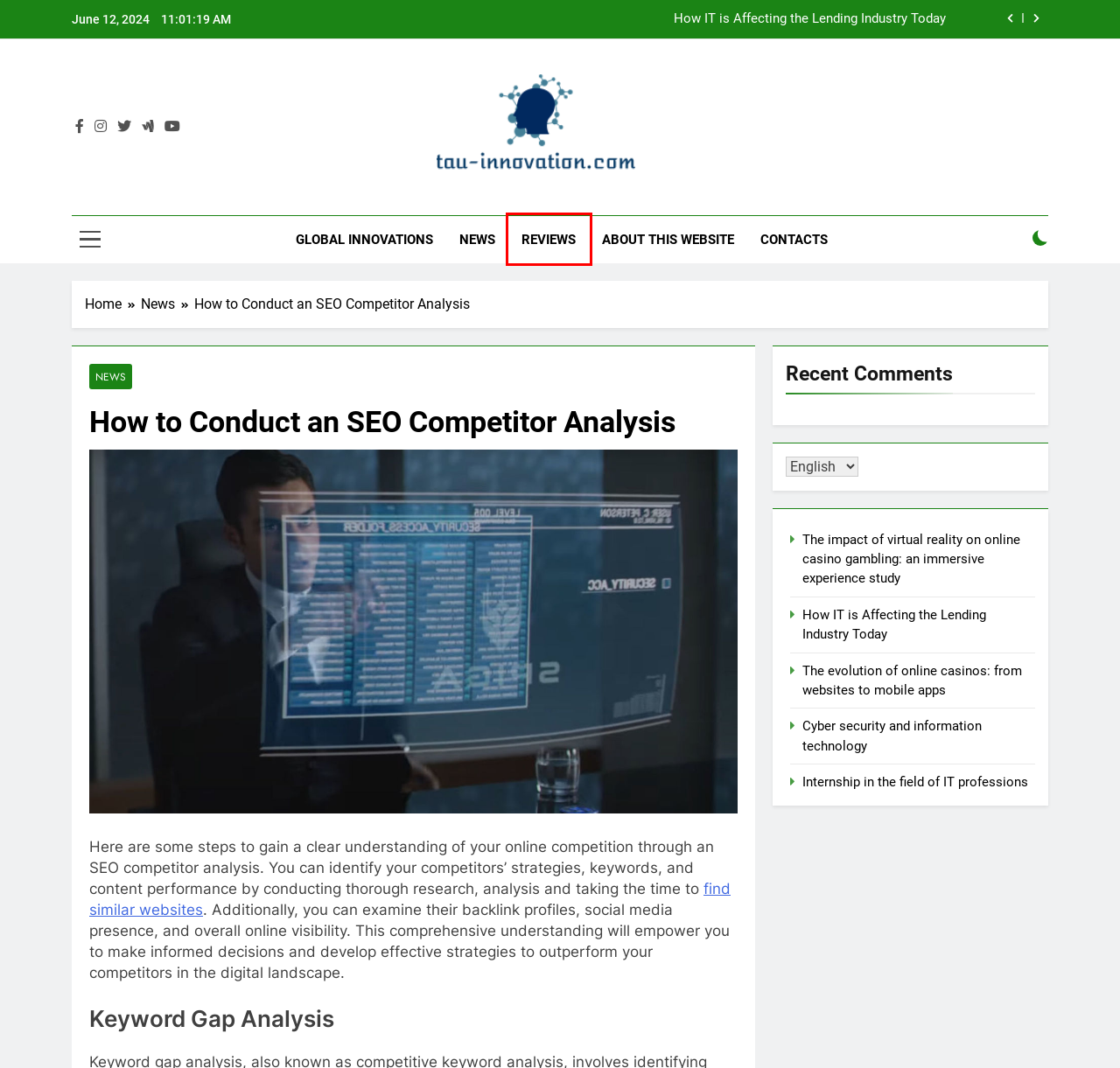Look at the screenshot of a webpage with a red bounding box and select the webpage description that best corresponds to the new page after clicking the element in the red box. Here are the options:
A. About this website - tau-innovation.com
B. Reviews - tau-innovation.com
C. The evolution of online casinos: from websites to mobile apps - tau-innovation.com
D. IT News and articles: devices, programming, technology
E. ⚠️Similar Website Finder - find Similar Websites Like... Check Competitors
F. How IT is Affecting the Lending Industry Today - tau-innovation.com
G. News - tau-innovation.com
H. Global innovations - tau-innovation.com

B